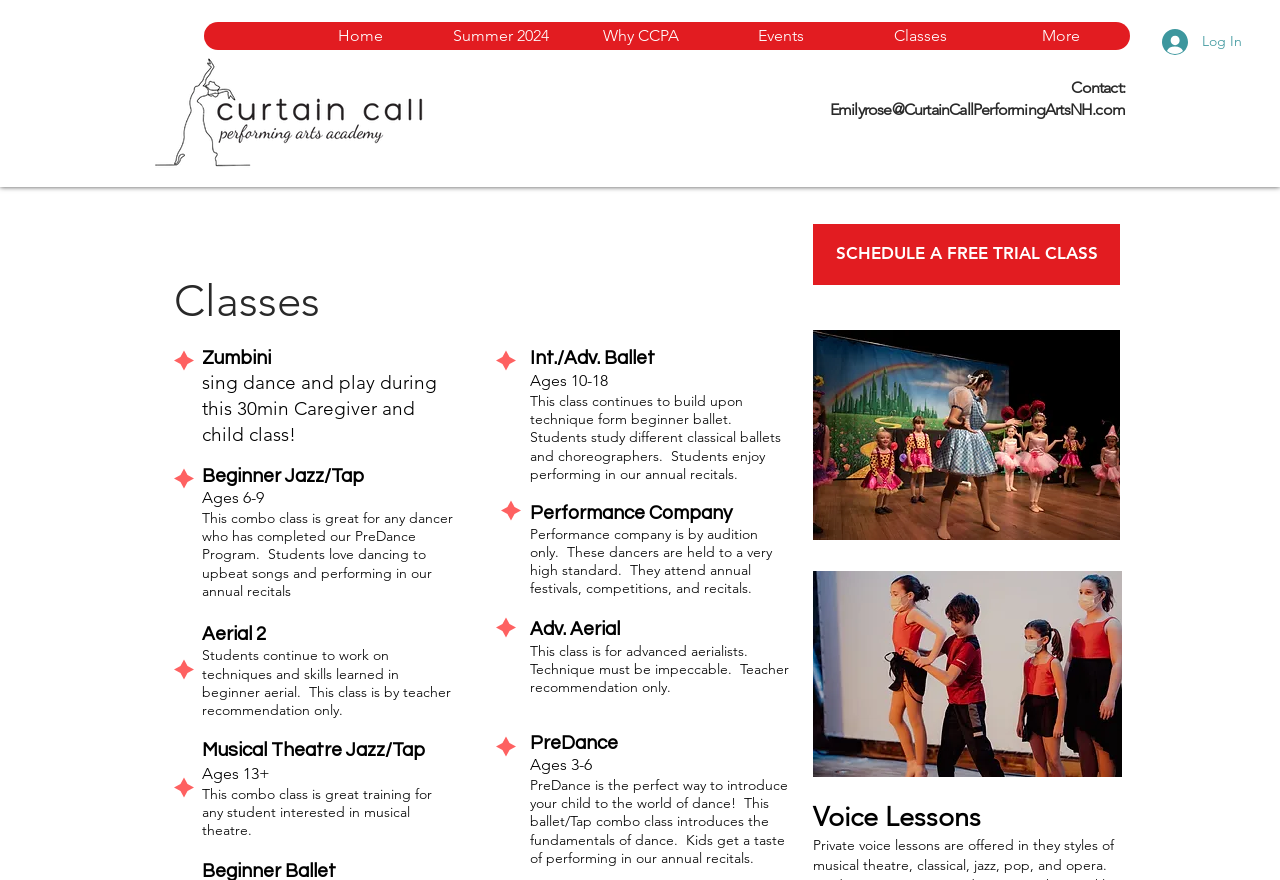Identify the bounding box coordinates of the element to click to follow this instruction: 'Contact via email'. Ensure the coordinates are four float values between 0 and 1, provided as [left, top, right, bottom].

[0.648, 0.114, 0.879, 0.135]